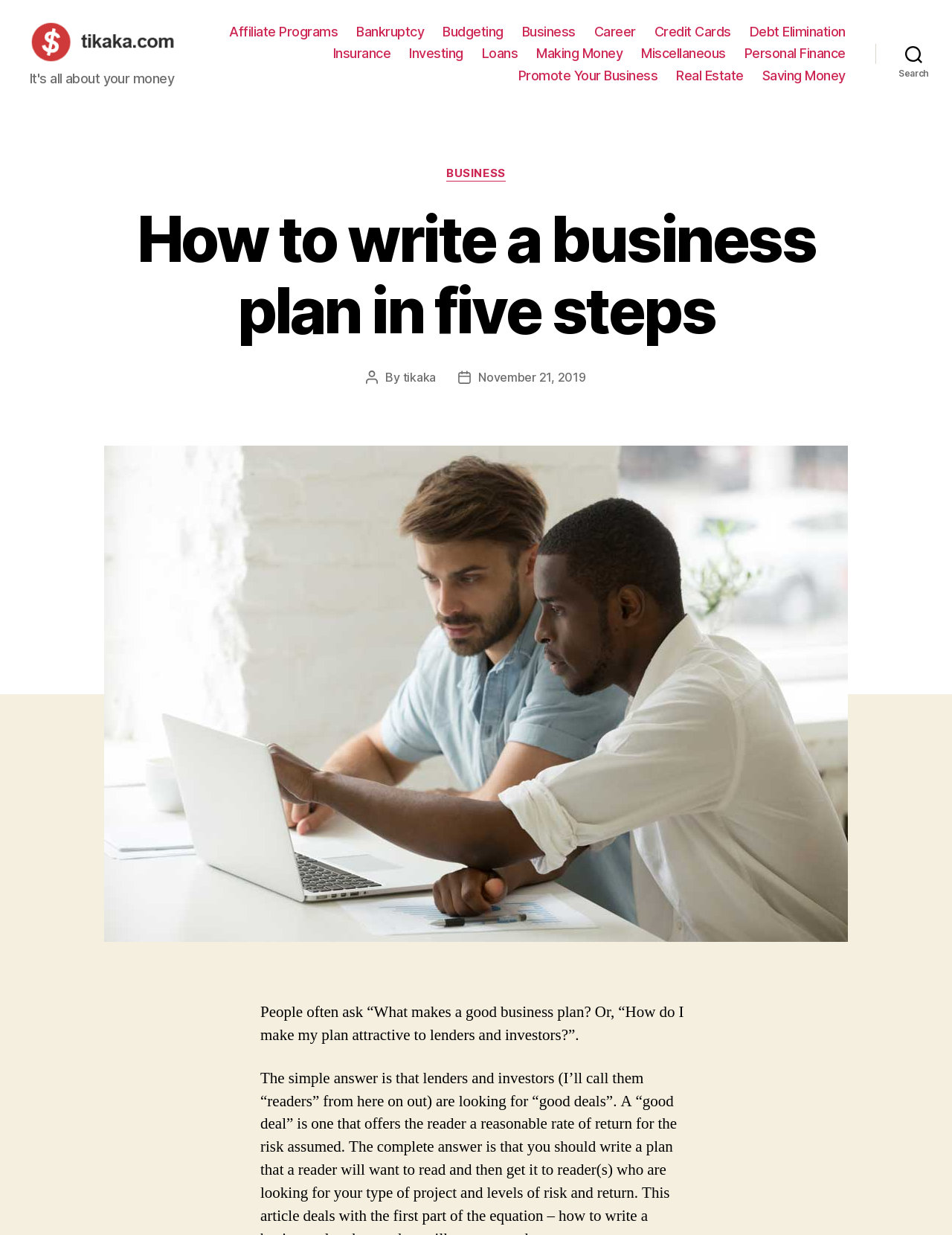Please answer the following query using a single word or phrase: 
What is the topic of the post?

How to write a business plan in five steps